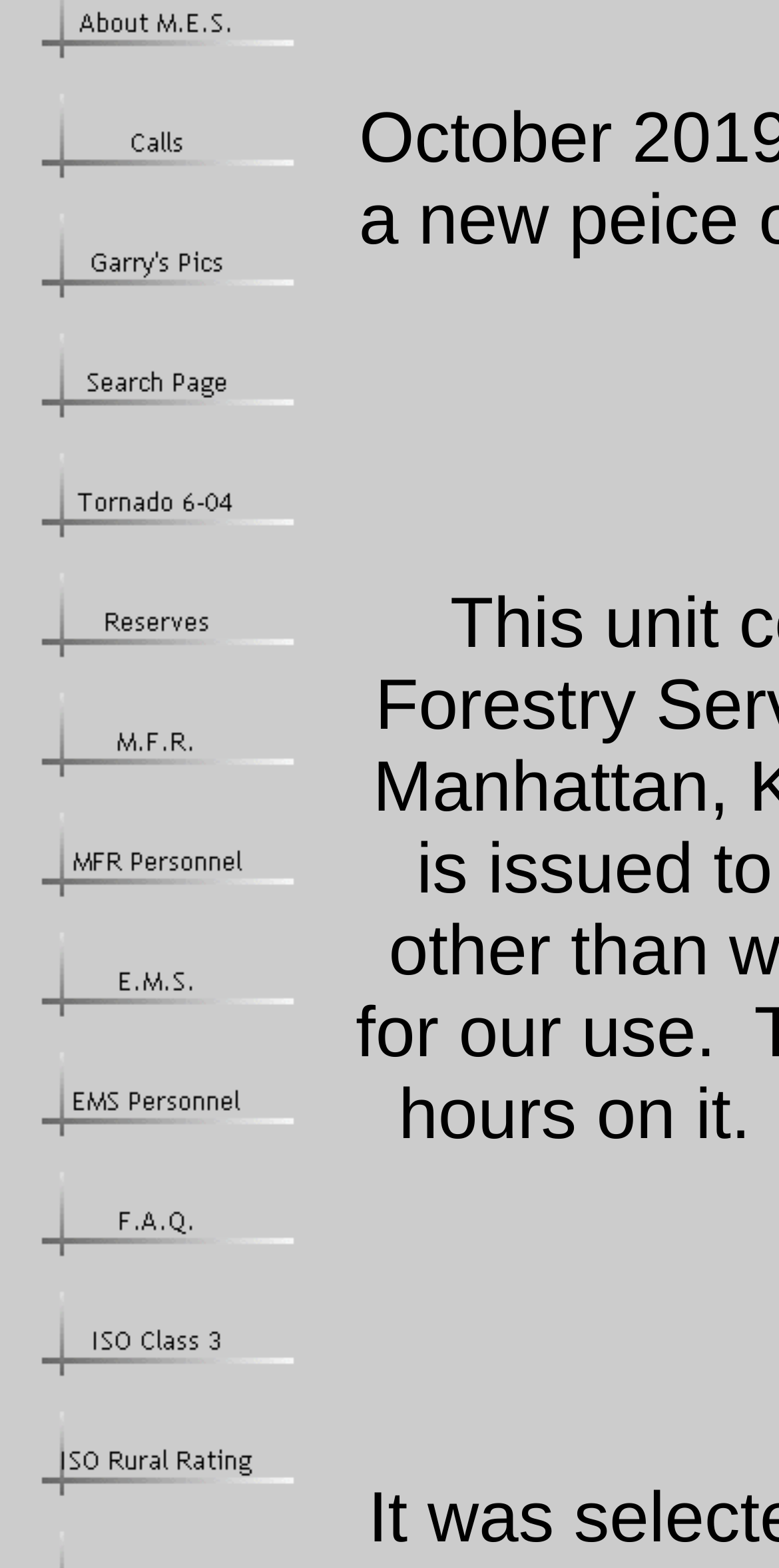Please give a concise answer to this question using a single word or phrase: 
What is the last link on the webpage?

ISO Rural Rating